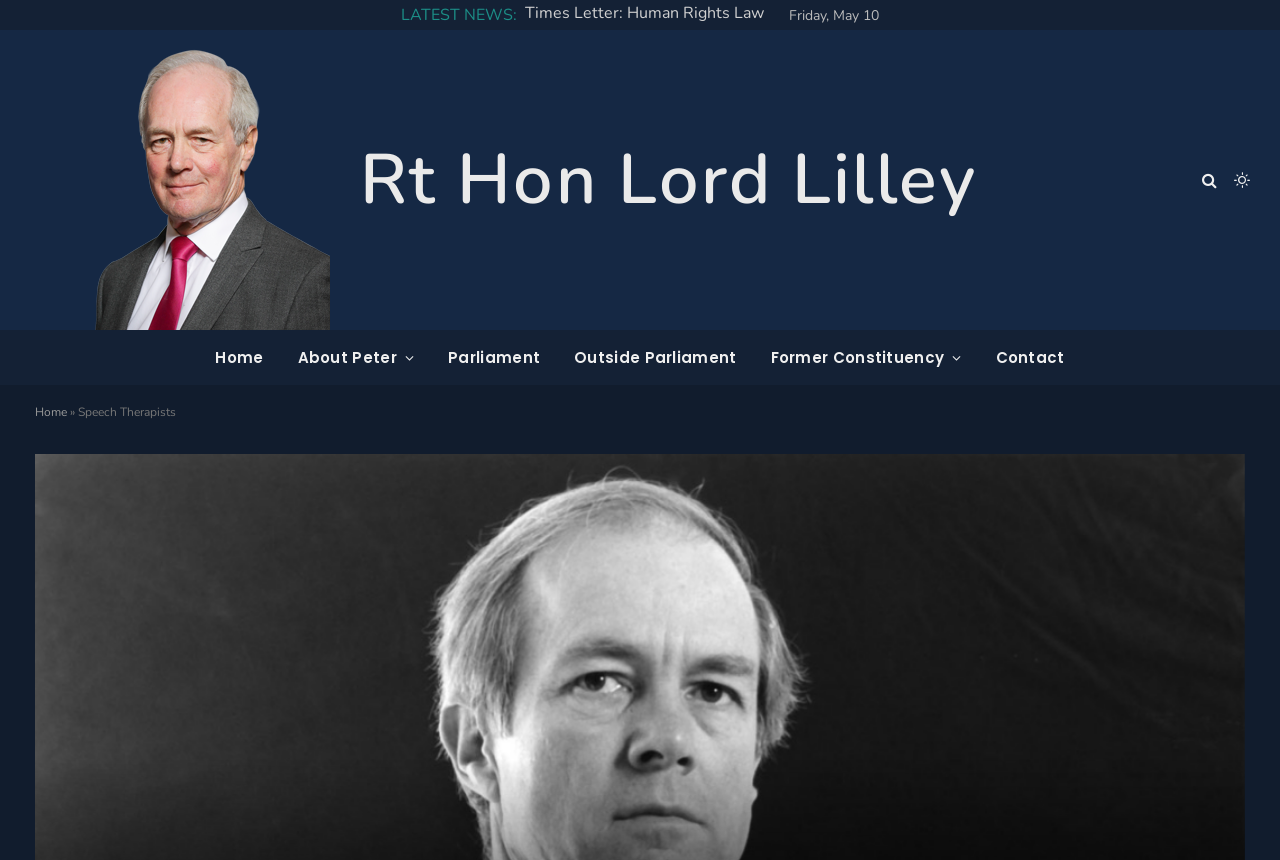Please locate the bounding box coordinates of the element that should be clicked to complete the given instruction: "Contact Rt Hon Lord Lilley".

[0.765, 0.385, 0.845, 0.447]